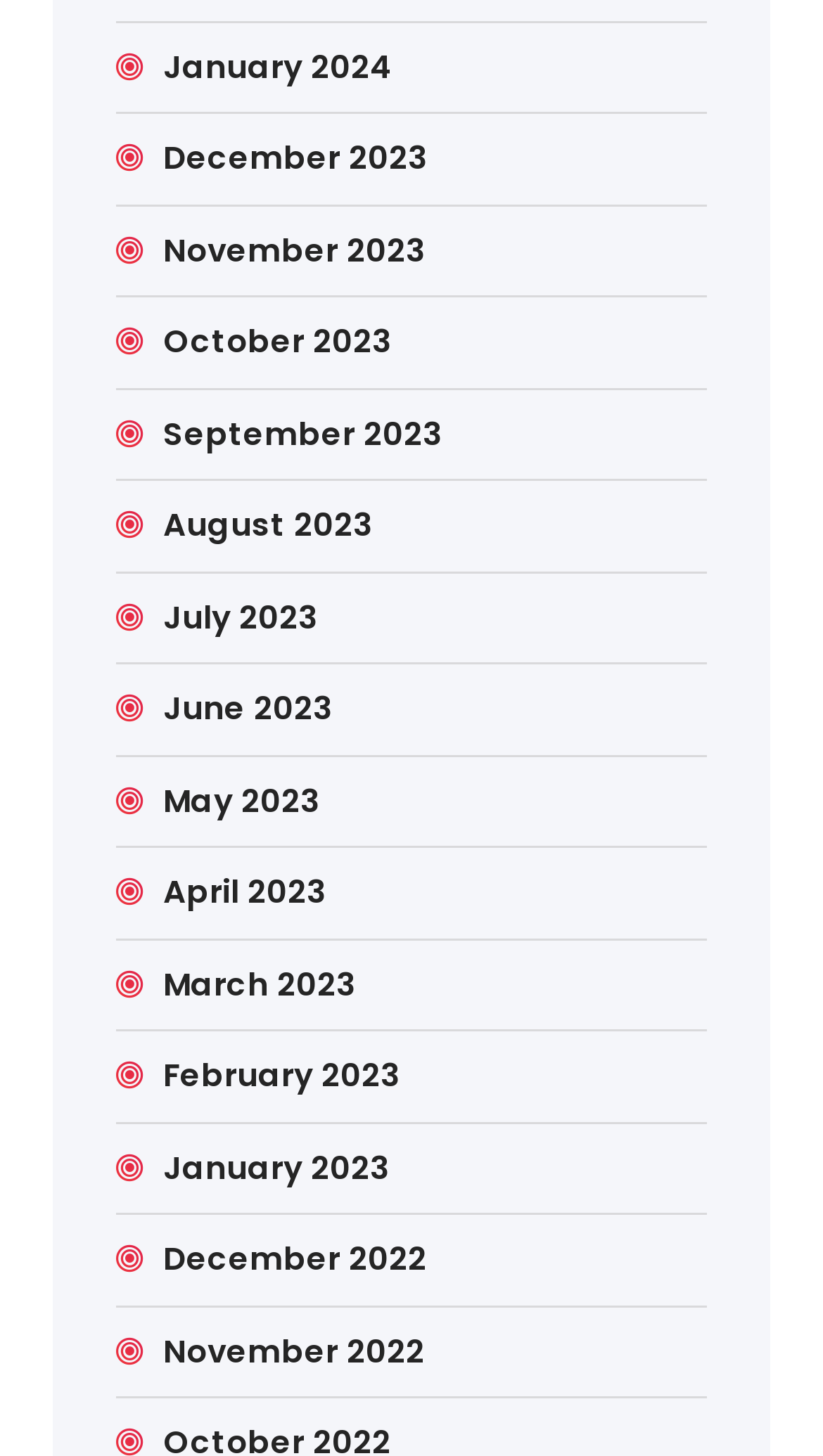Provide a brief response to the question below using a single word or phrase: 
What is the earliest month listed?

December 2022